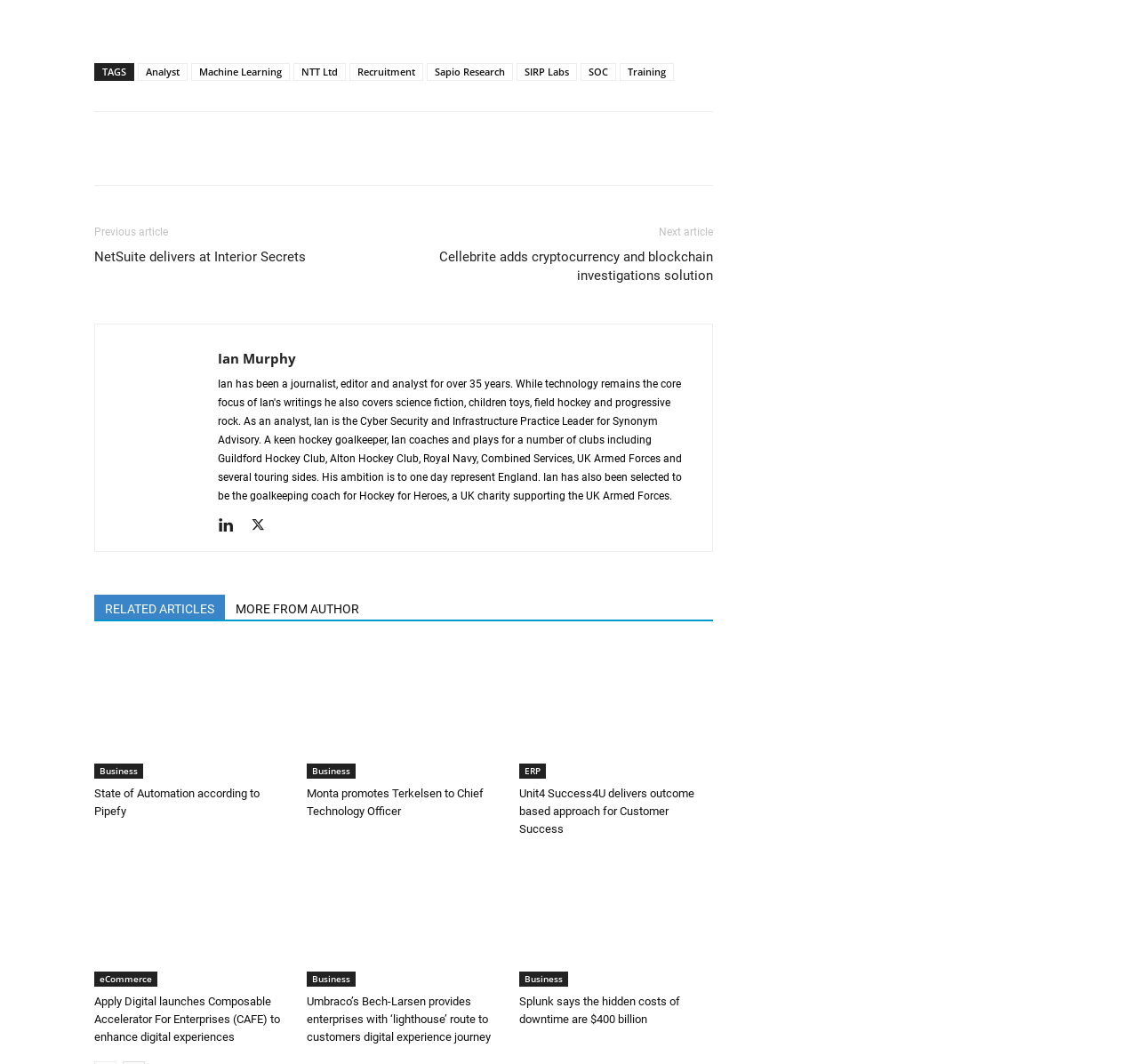Determine the bounding box coordinates of the UI element described below. Use the format (top-left x, top-left y, bottom-right x, bottom-right y) with floating point numbers between 0 and 1: NetSuite delivers at Interior Secrets

[0.083, 0.233, 0.269, 0.251]